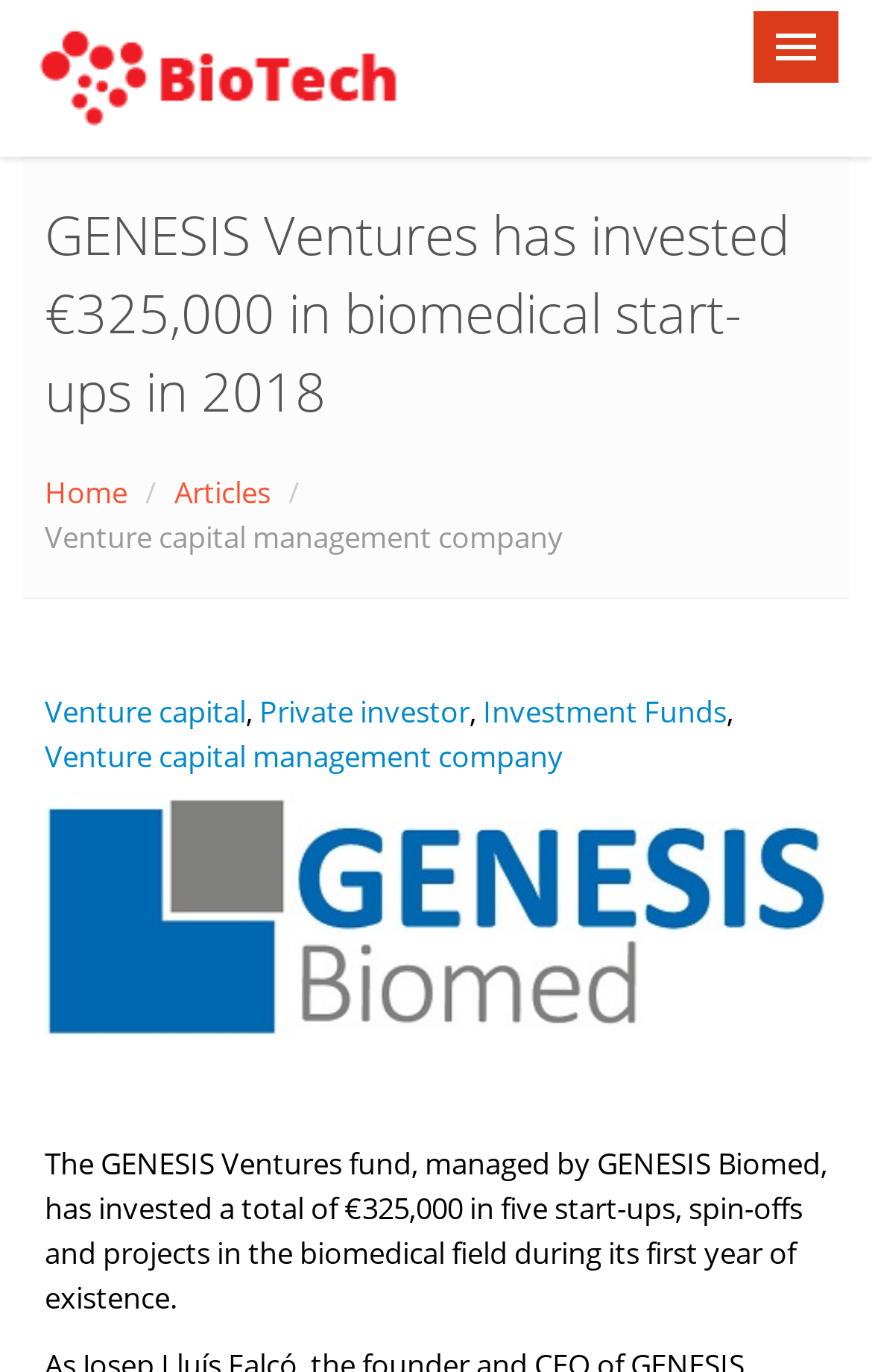Select the bounding box coordinates of the element I need to click to carry out the following instruction: "Click on Biotech Spain".

[0.013, 0.0, 0.492, 0.114]